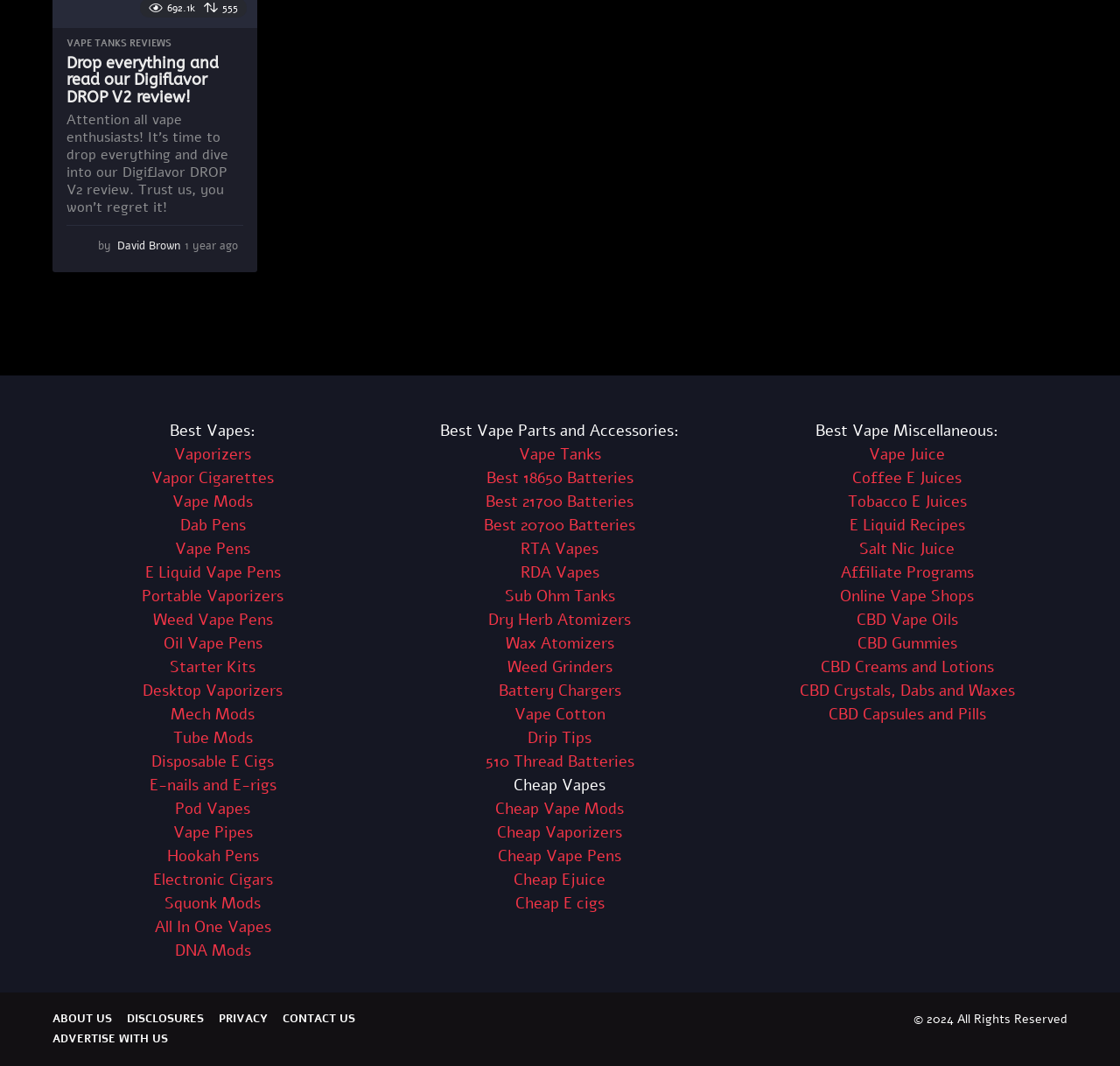Locate the bounding box of the UI element defined by this description: "best phone tracker app". The coordinates should be given as four float numbers between 0 and 1, formatted as [left, top, right, bottom].

None